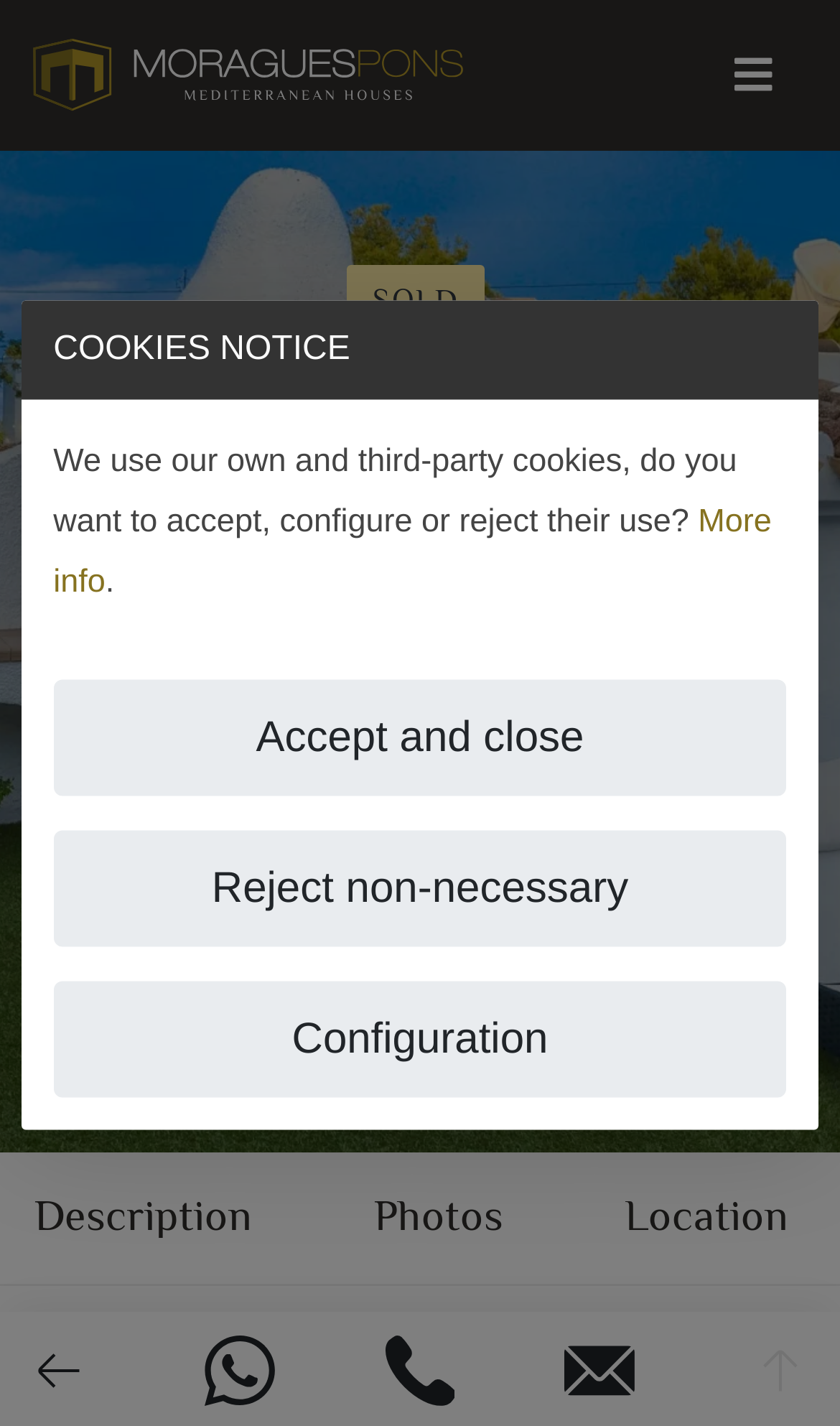Please specify the coordinates of the bounding box for the element that should be clicked to carry out this instruction: "Open main menu". The coordinates must be four float numbers between 0 and 1, formatted as [left, top, right, bottom].

[0.833, 0.012, 0.962, 0.094]